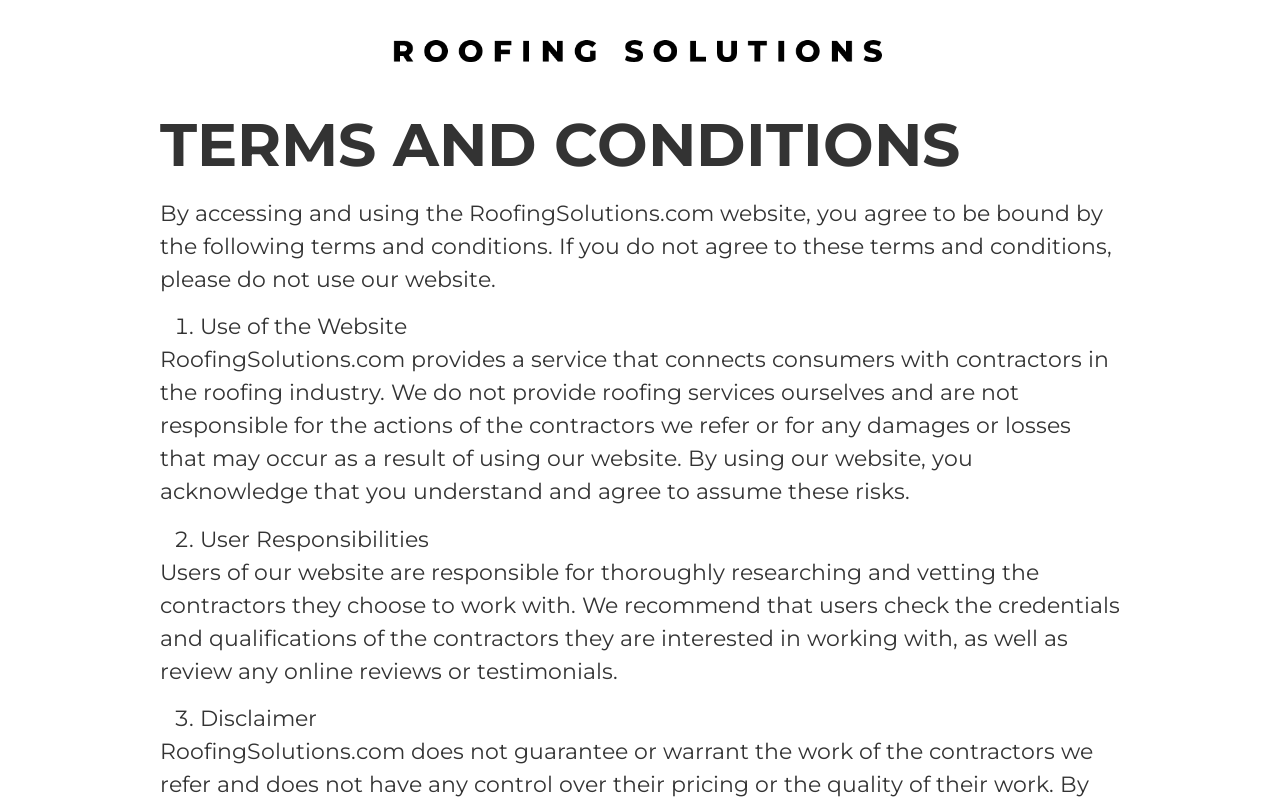Give a detailed account of the webpage's layout and content.

The webpage appears to be a terms and conditions page for RoofingSolutions.com. At the top, there is a header with the title "TERMS AND CONDITIONS" in a prominent position. Below the header, there is a paragraph of text that outlines the agreement between the user and the website, stating that by using the website, the user agrees to be bound by the terms and conditions.

The main content of the page is divided into three sections, each marked with a numbered list marker (1., 2., and 3.). The first section, "Use of the Website", explains that RoofingSolutions.com connects consumers with contractors in the roofing industry and is not responsible for the actions of the contractors or any damages that may occur.

The second section, "User Responsibilities", emphasizes that users are responsible for researching and vetting the contractors they choose to work with, including checking their credentials and qualifications.

The third section, "Disclaimer", is located at the bottom of the page, but its content is not explicitly stated. Overall, the webpage has a formal tone and appears to be a legally binding agreement between the user and RoofingSolutions.com.